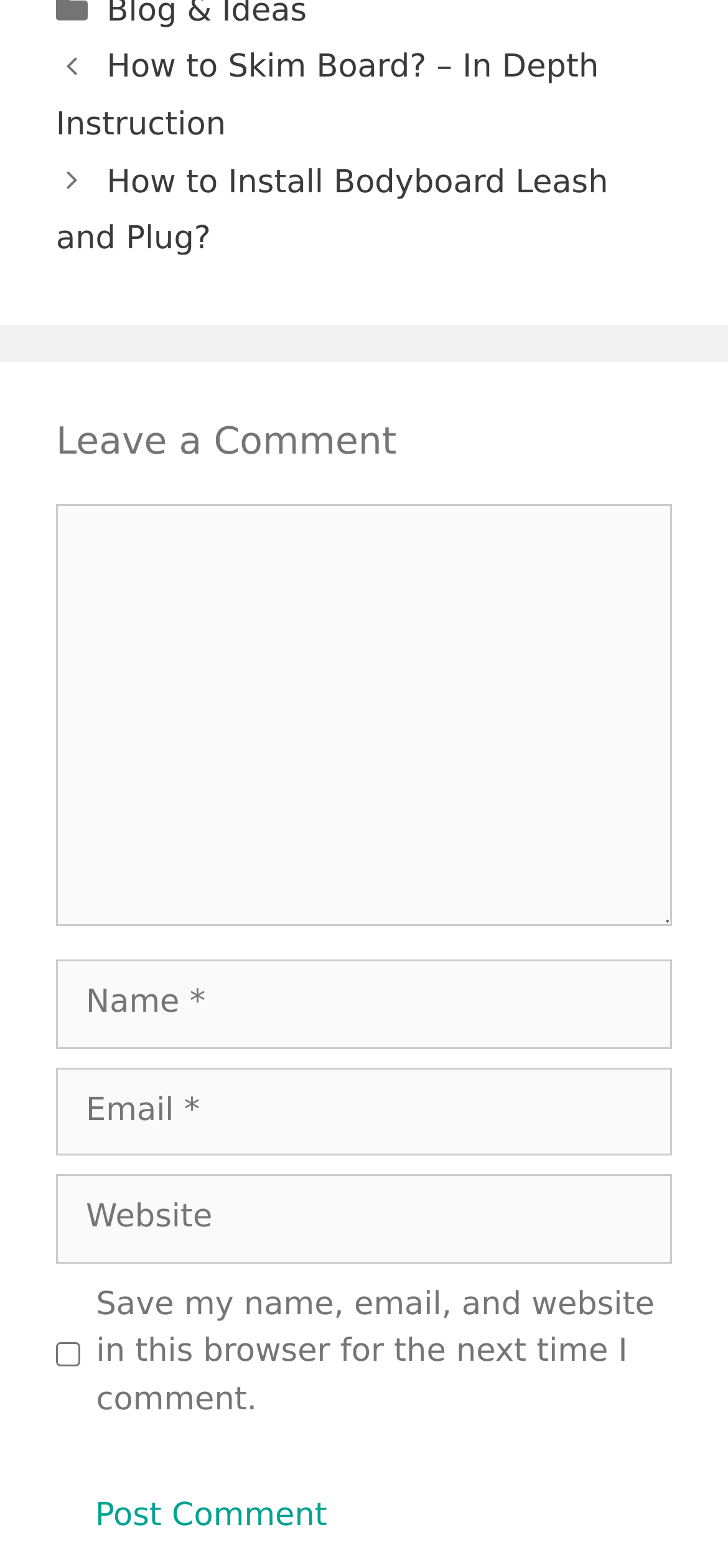Please find the bounding box coordinates of the clickable region needed to complete the following instruction: "Check the 'Save my name, email, and website in this browser for the next time I comment' checkbox". The bounding box coordinates must consist of four float numbers between 0 and 1, i.e., [left, top, right, bottom].

[0.077, 0.855, 0.11, 0.871]